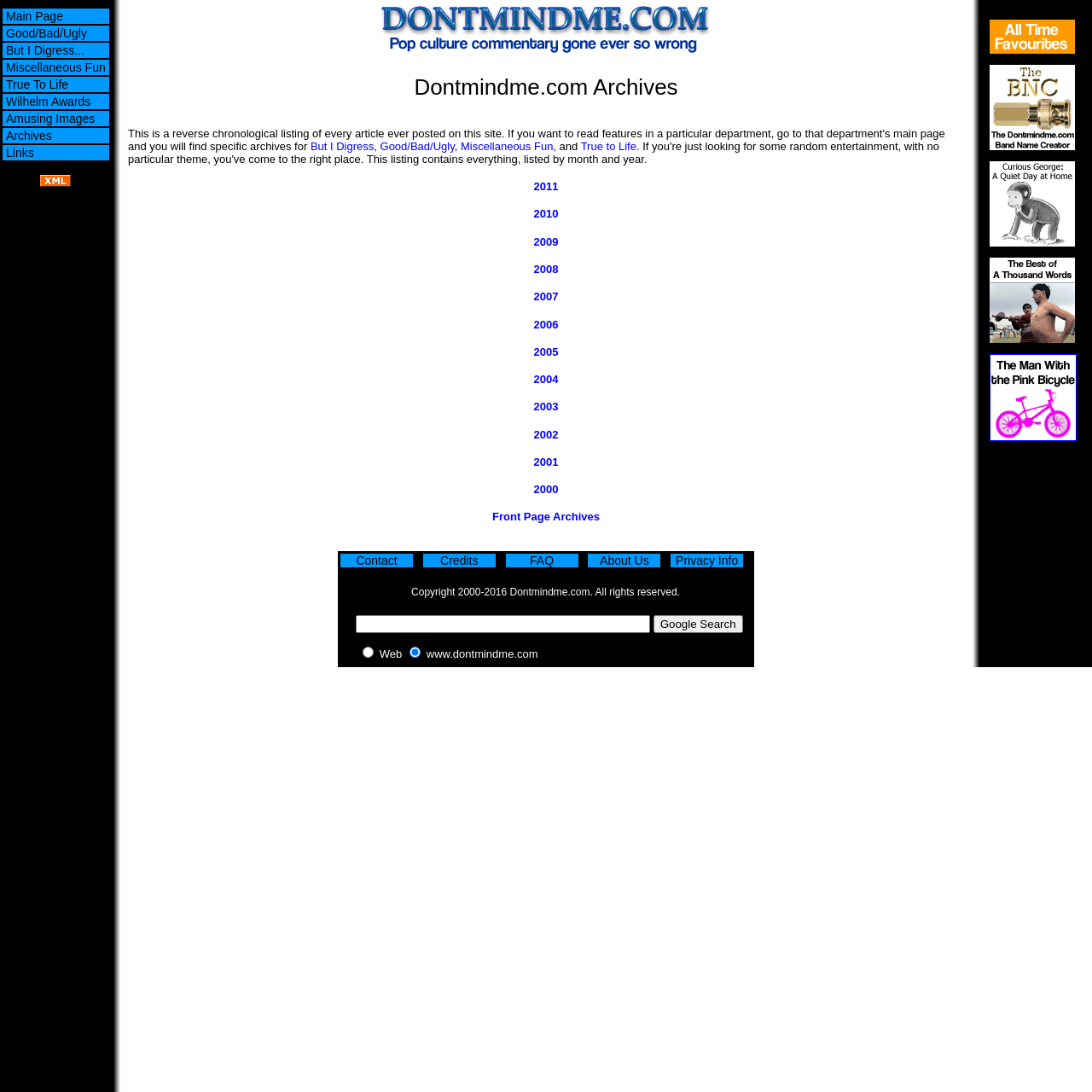What is the purpose of this webpage?
Please respond to the question with a detailed and informative answer.

Based on the content of the webpage, it appears to be an archive of articles or posts, listed in reverse chronological order by month and year, with links to specific departments or categories.